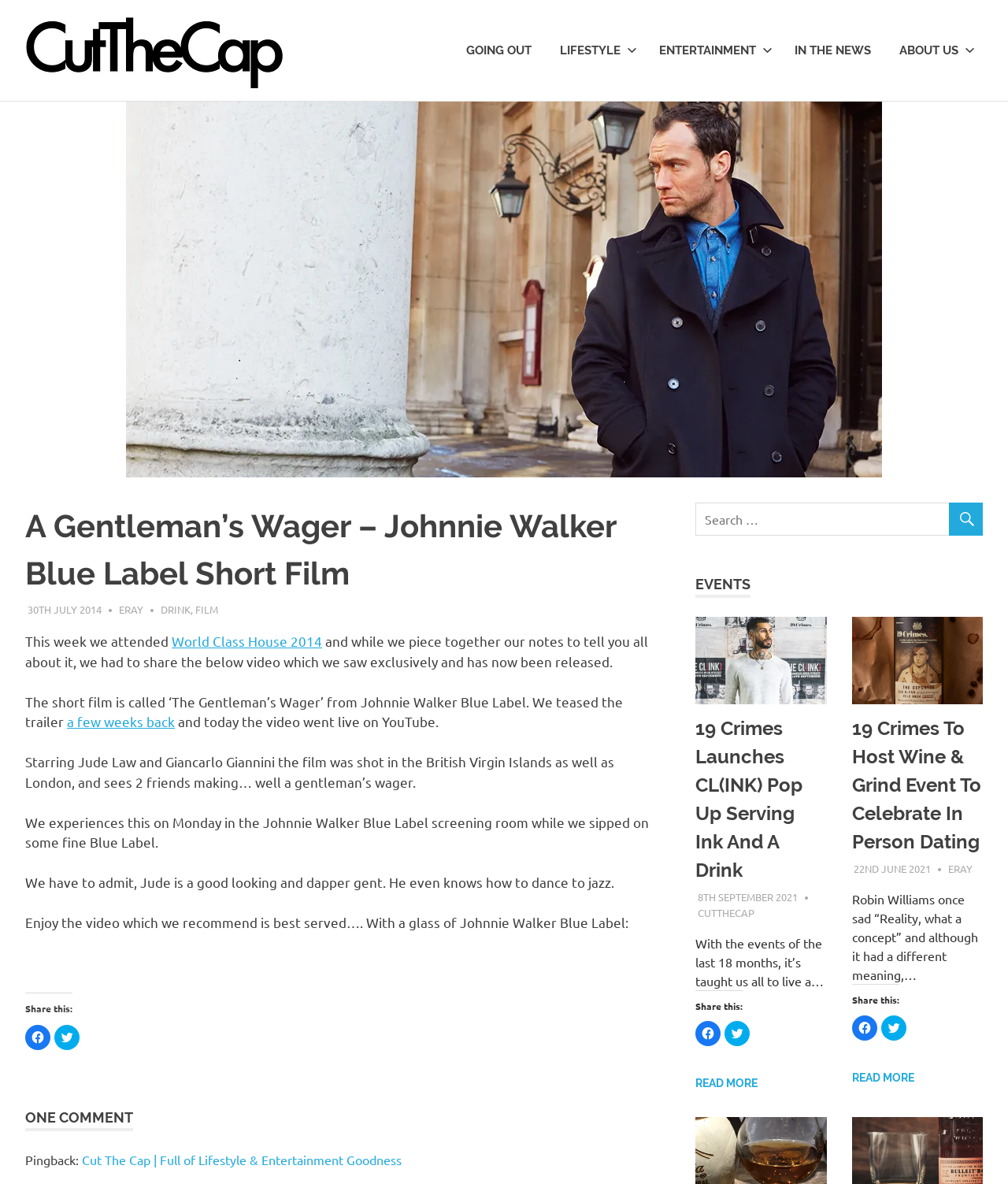For the given element description In The News, determine the bounding box coordinates of the UI element. The coordinates should follow the format (top-left x, top-left y, bottom-right x, bottom-right y) and be within the range of 0 to 1.

[0.774, 0.023, 0.878, 0.062]